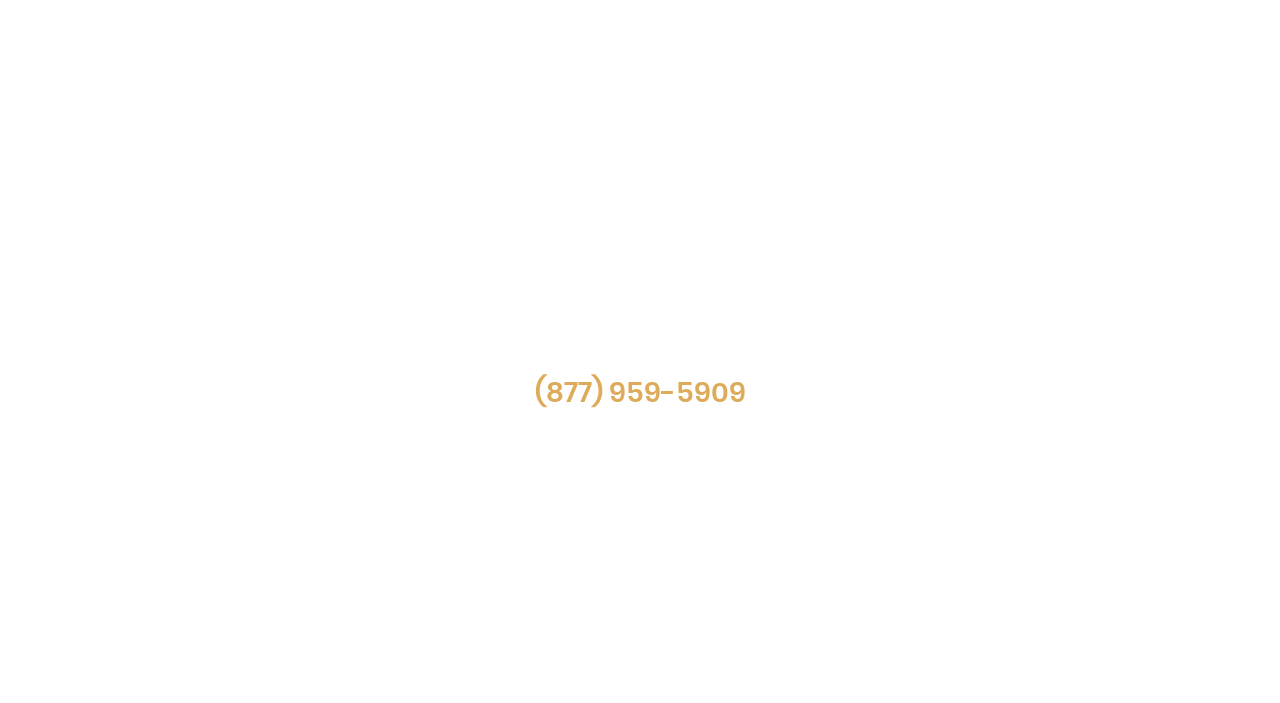How can users contact the facility?
Utilize the image to construct a detailed and well-explained answer.

Users can contact the facility by calling the phone number (877) 959-5909, which is provided in a link element at the bottom of the webpage. Additionally, users can reach out to the facility through social media platforms such as YouTube, Facebook, and Instagram, whose links are also provided at the bottom of the webpage.